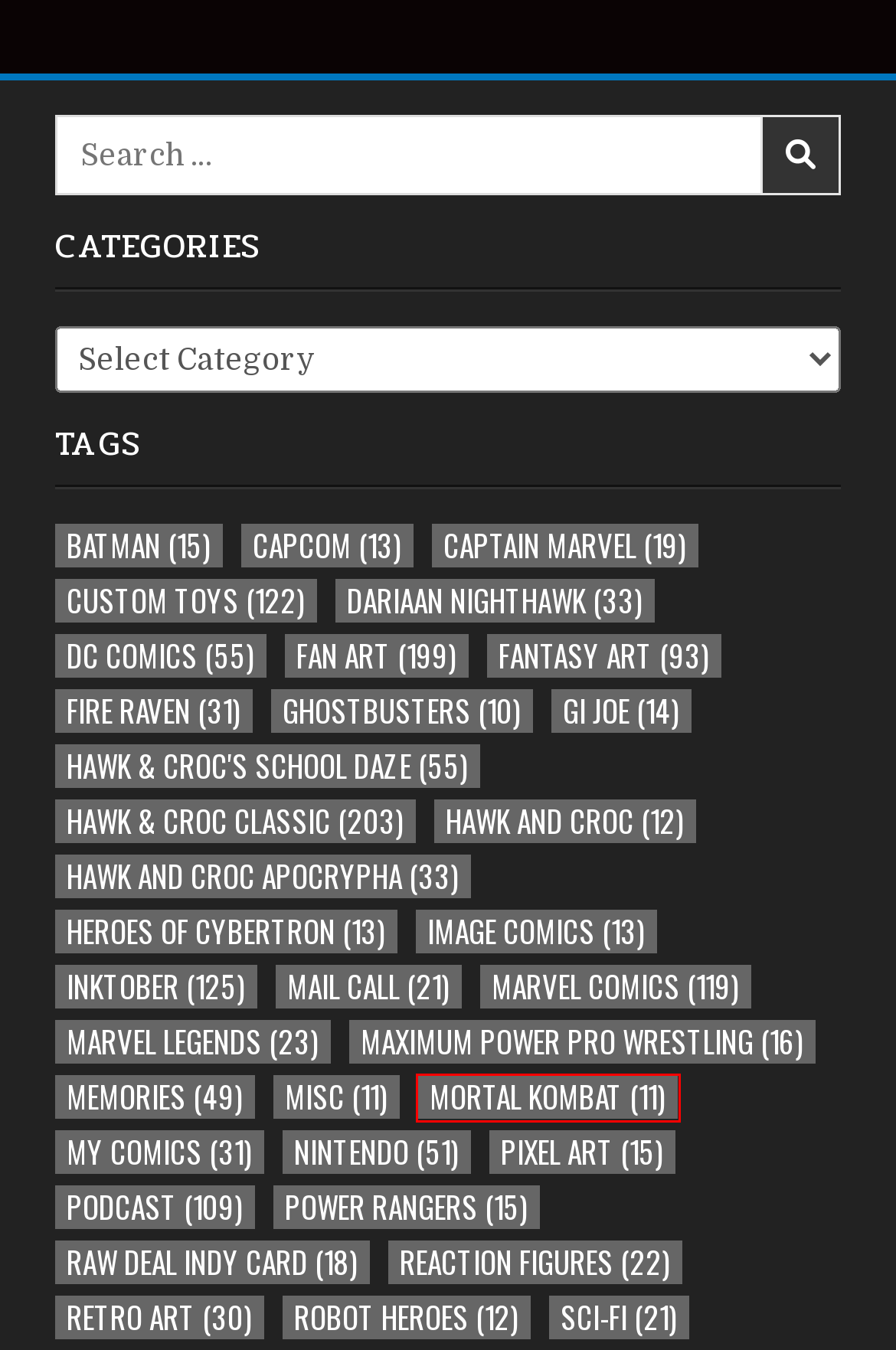You have a screenshot showing a webpage with a red bounding box around a UI element. Choose the webpage description that best matches the new page after clicking the highlighted element. Here are the options:
A. Sci-Fi – PsychoAndy.com
B. Hawk and Croc – PsychoAndy.com
C. Hawk & Croc Classic – PsychoAndy.com
D. Mail Call – PsychoAndy.com
E. Mortal Kombat – PsychoAndy.com
F. Dariaan Nighthawk – PsychoAndy.com
G. Power Rangers – PsychoAndy.com
H. Heroes of Cybertron – PsychoAndy.com

E